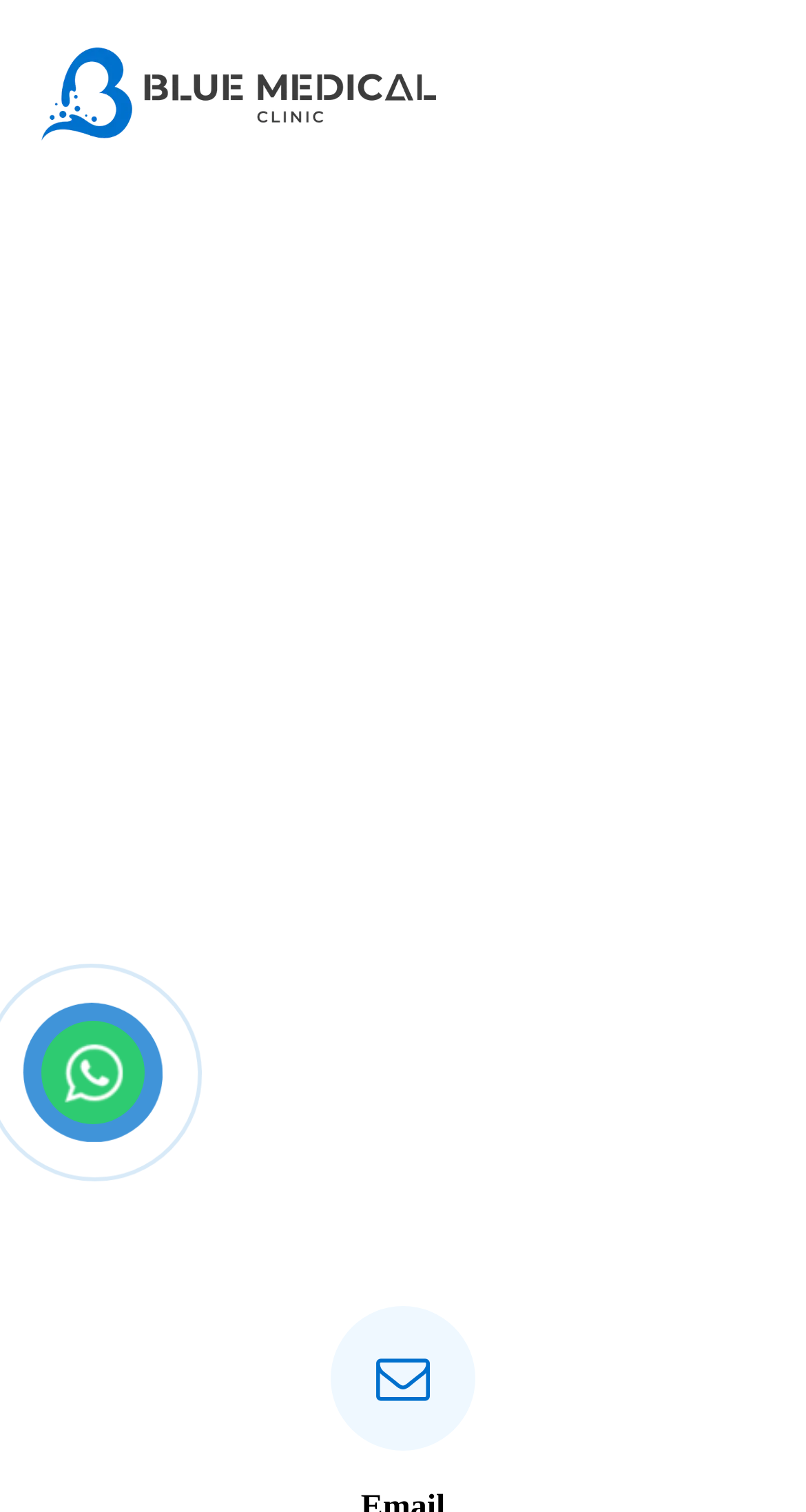What is the call-to-action button text?
Please craft a detailed and exhaustive response to the question.

I found the call-to-action button text by looking at the middle section of the webpage, where it says 'CONTINUE READING' in a link element.